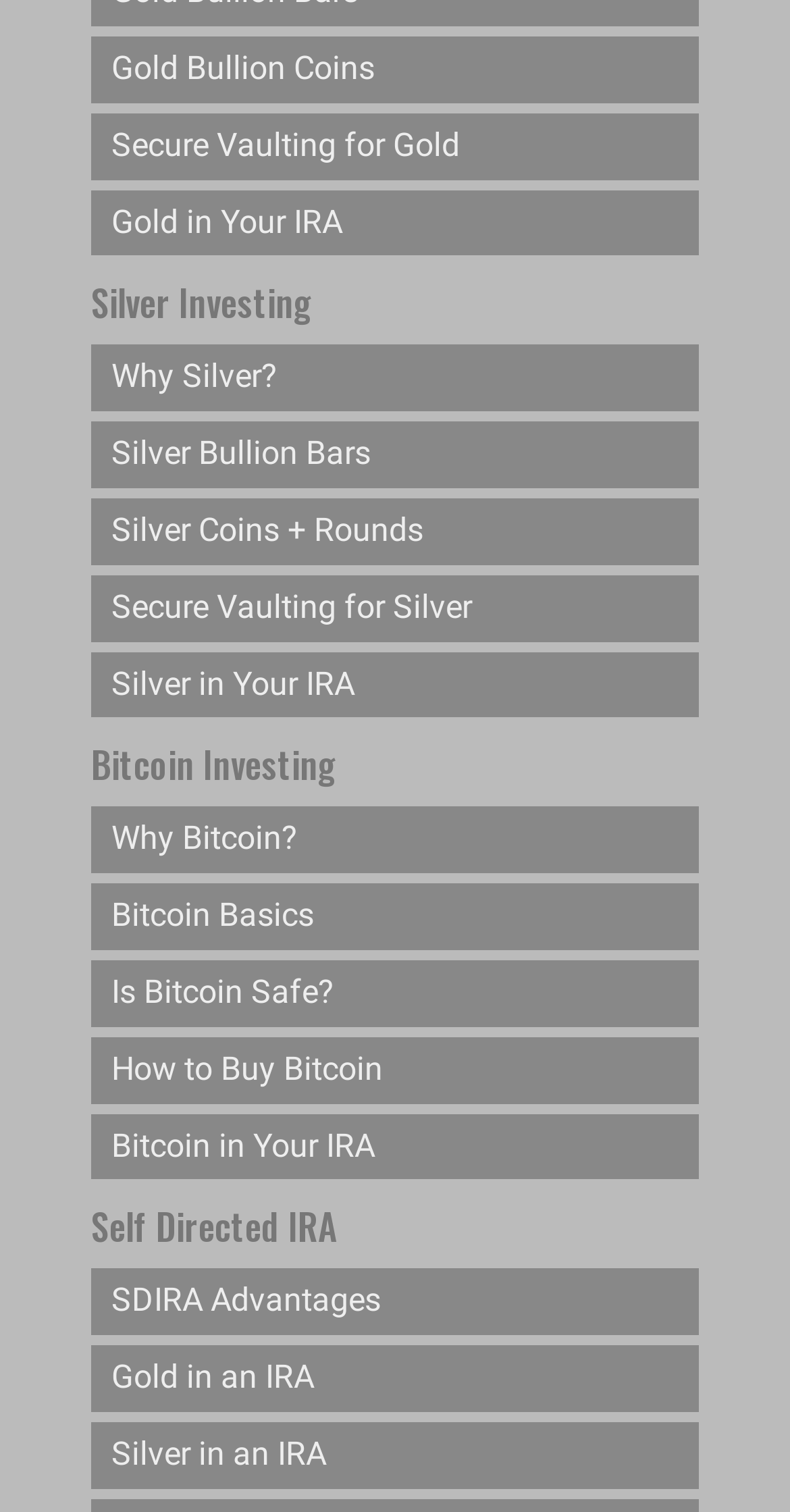Locate the bounding box coordinates of the region to be clicked to comply with the following instruction: "Explore silver investing options". The coordinates must be four float numbers between 0 and 1, in the form [left, top, right, bottom].

[0.115, 0.183, 0.397, 0.218]